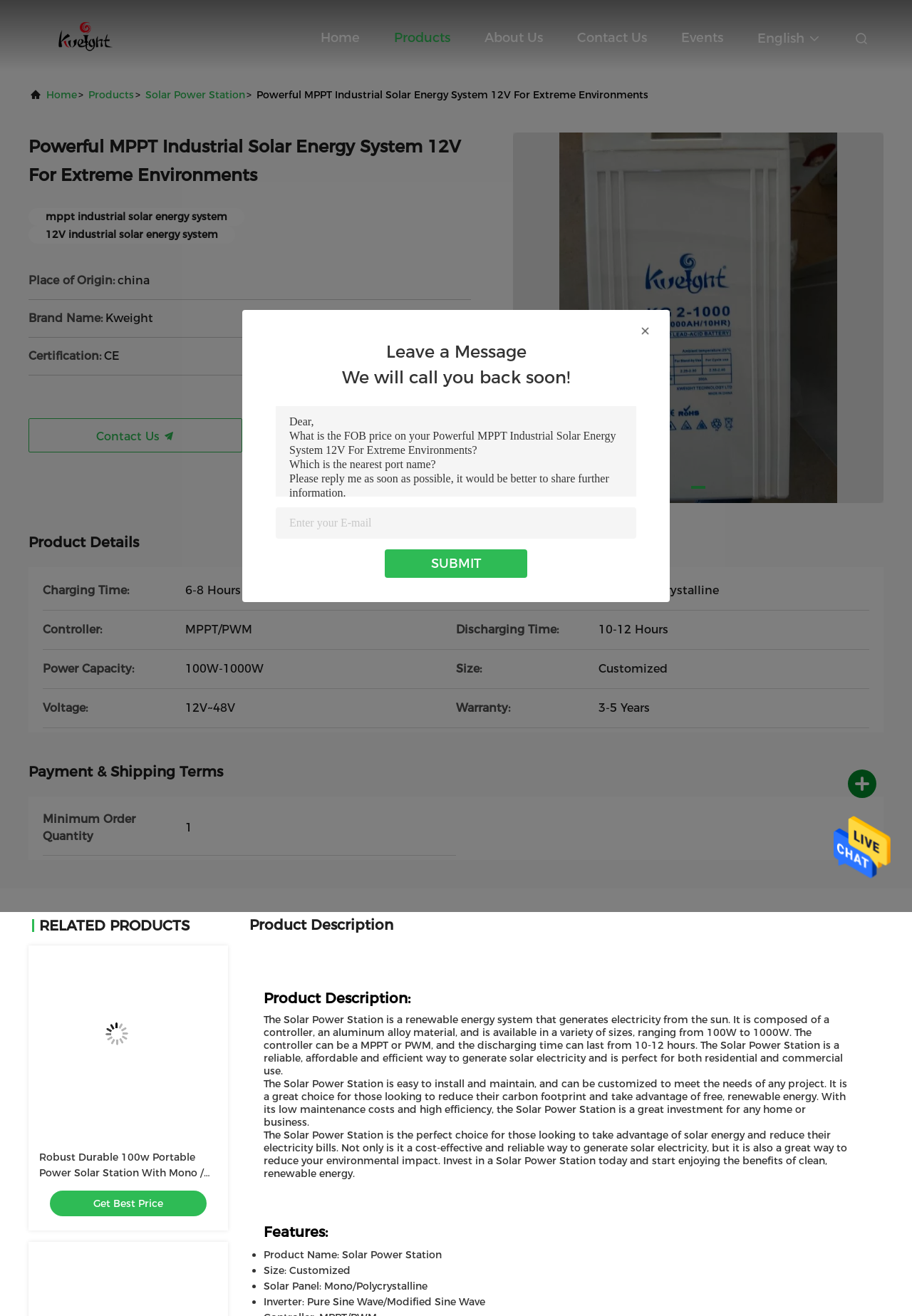Reply to the question with a brief word or phrase: What is the minimum order quantity?

Not specified